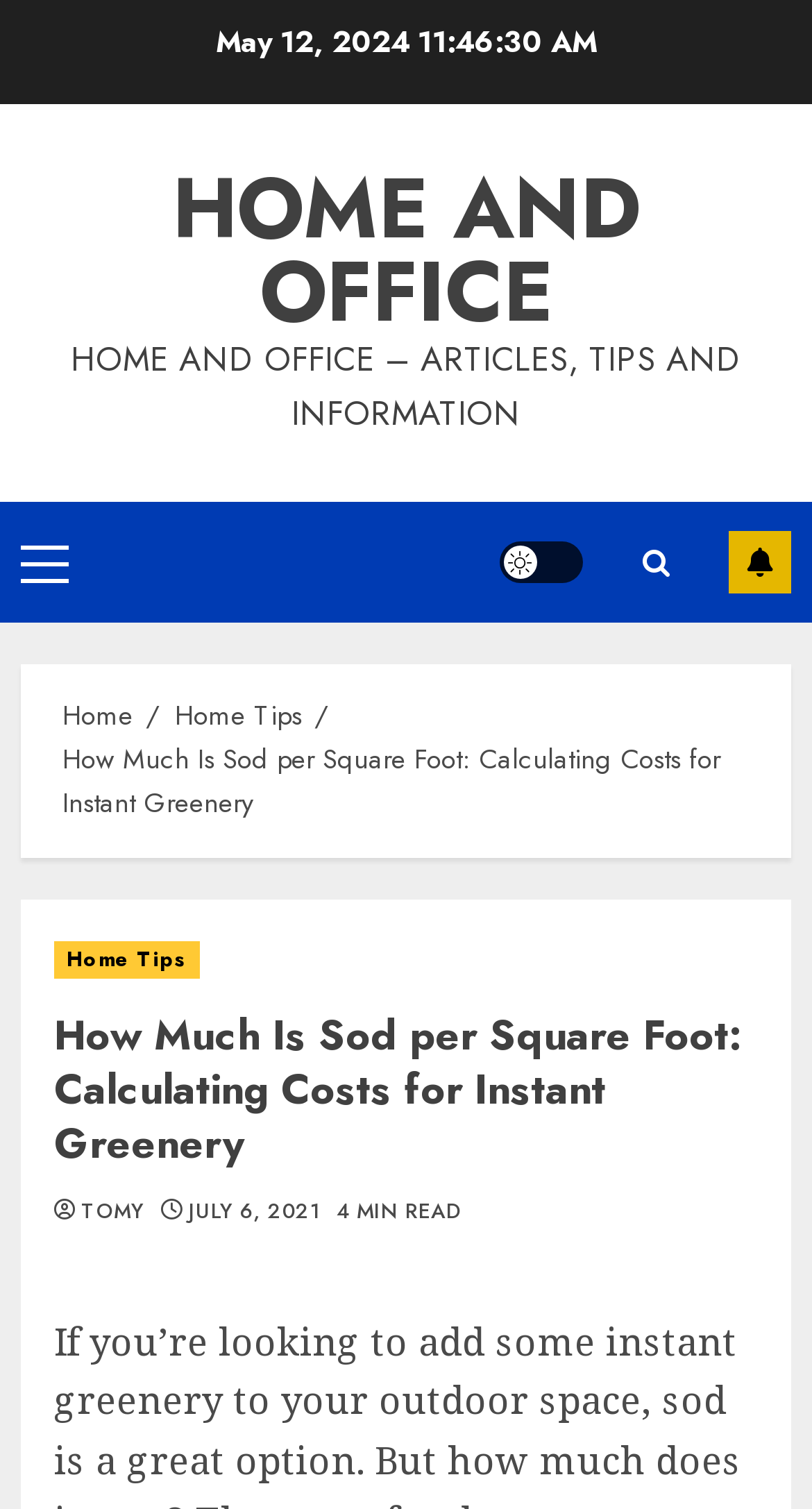Give a one-word or short-phrase answer to the following question: 
How many links are in the primary menu?

1